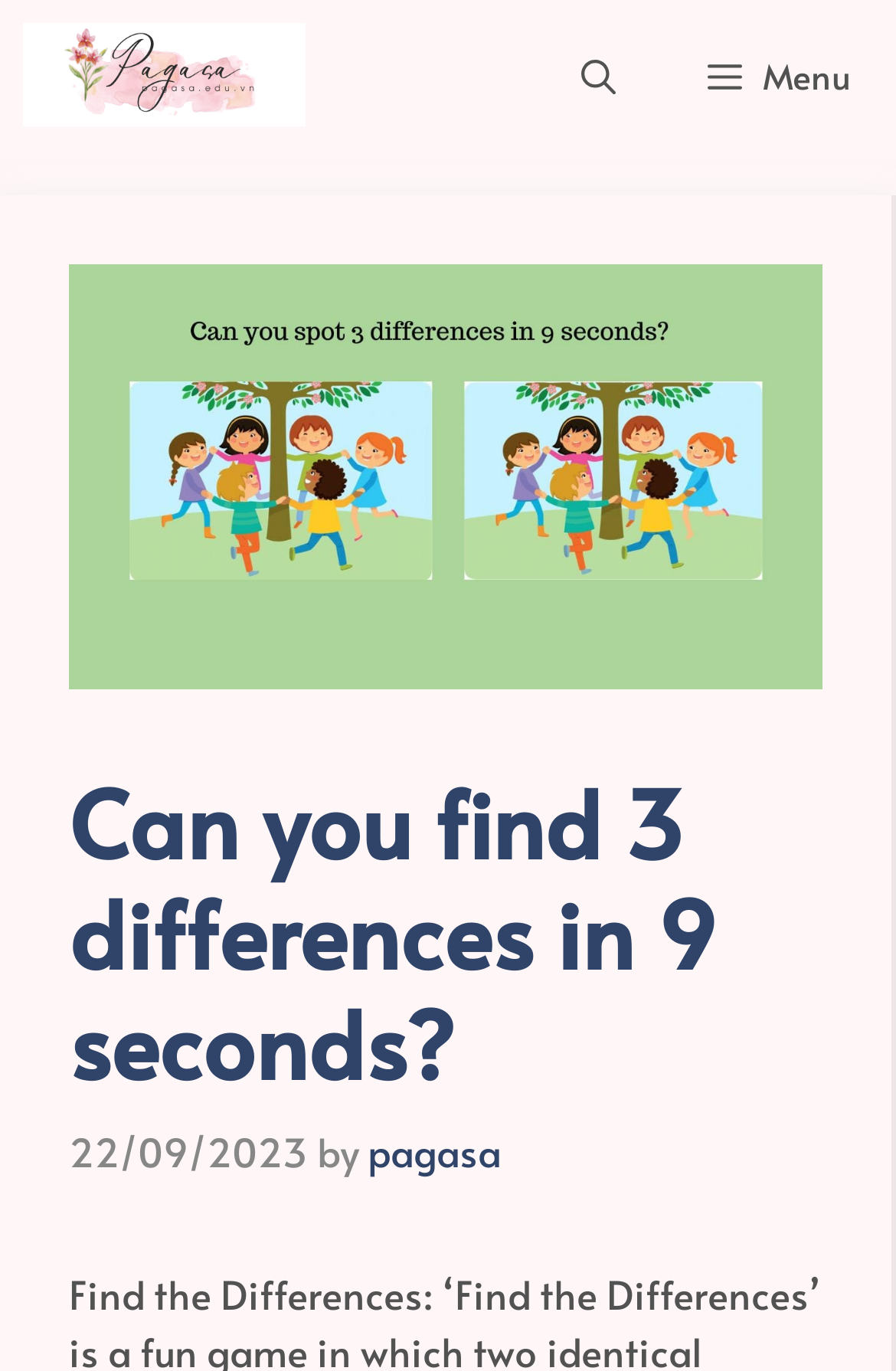Identify the bounding box coordinates for the UI element described as: "aria-label="Open search"". The coordinates should be provided as four floats between 0 and 1: [left, top, right, bottom].

[0.597, 0.0, 0.738, 0.109]